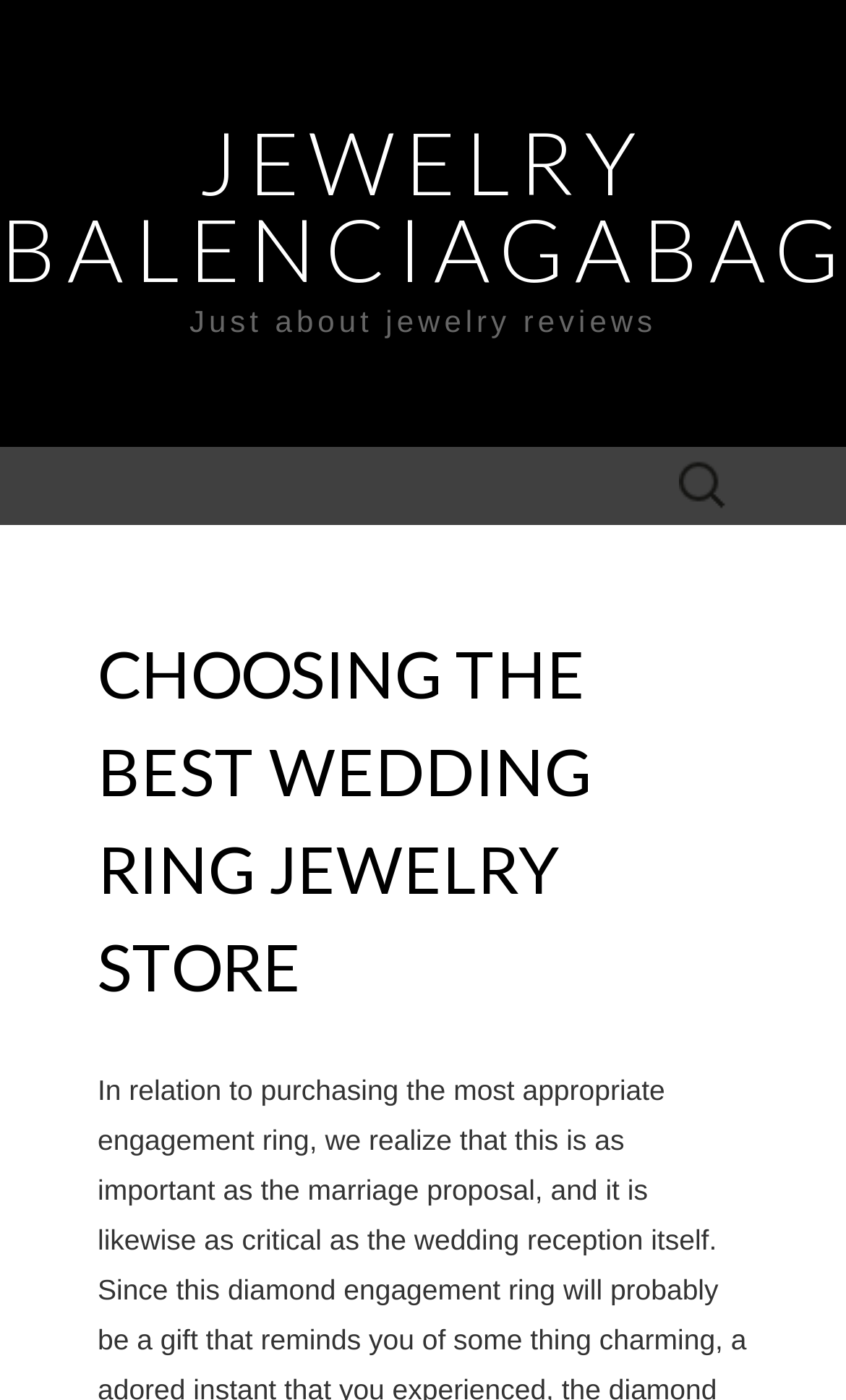Please find and generate the text of the main header of the webpage.

CHOOSING THE BEST WEDDING RING JEWELRY STORE